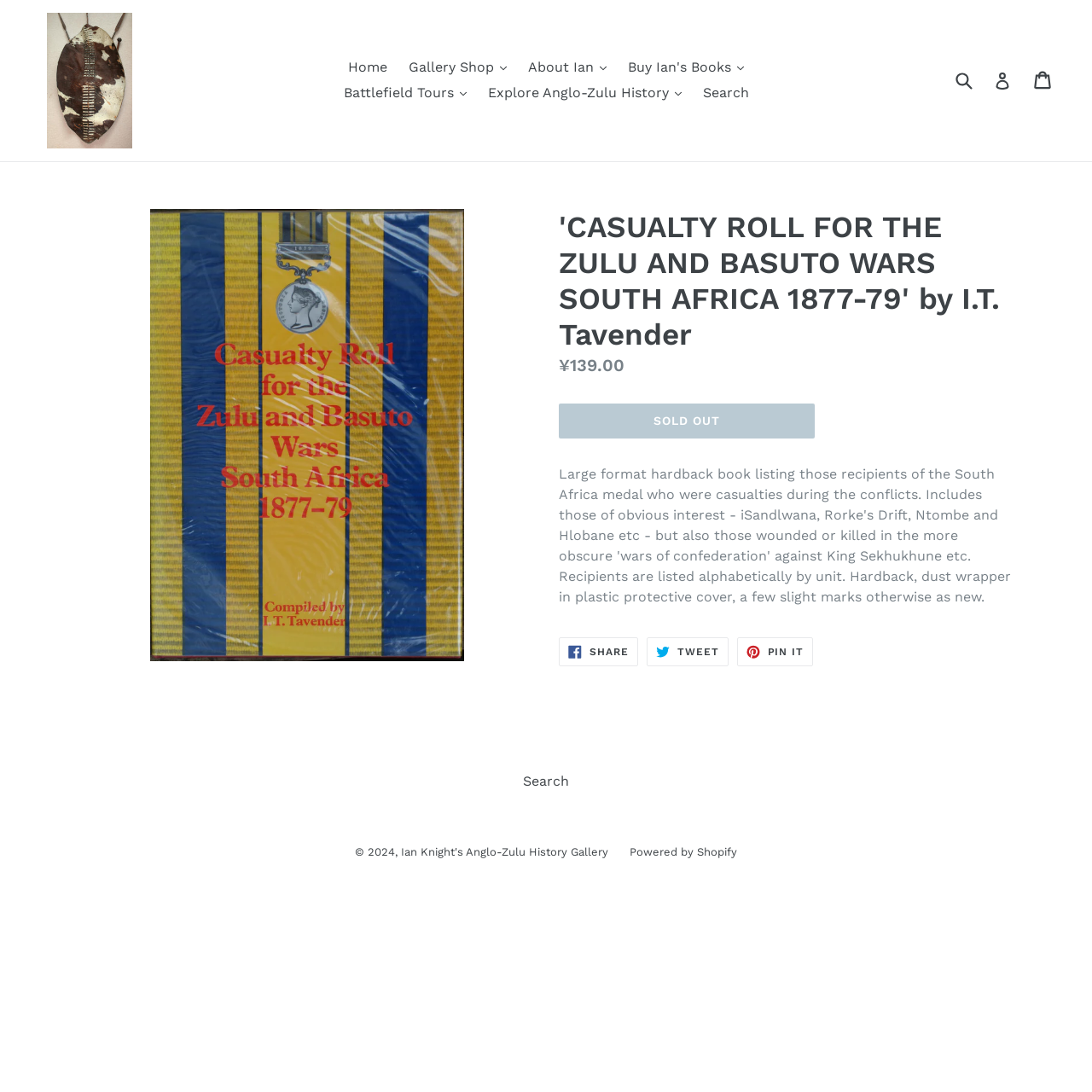What is the name of the book?
Please respond to the question with a detailed and thorough explanation.

I found the answer by looking at the main content of the webpage, where the title of the book is prominently displayed as 'CASUALTY ROLL FOR THE ZULU AND BASUTO WARS SOUTH AFRICA 1877-79' by I.T. Tavender.